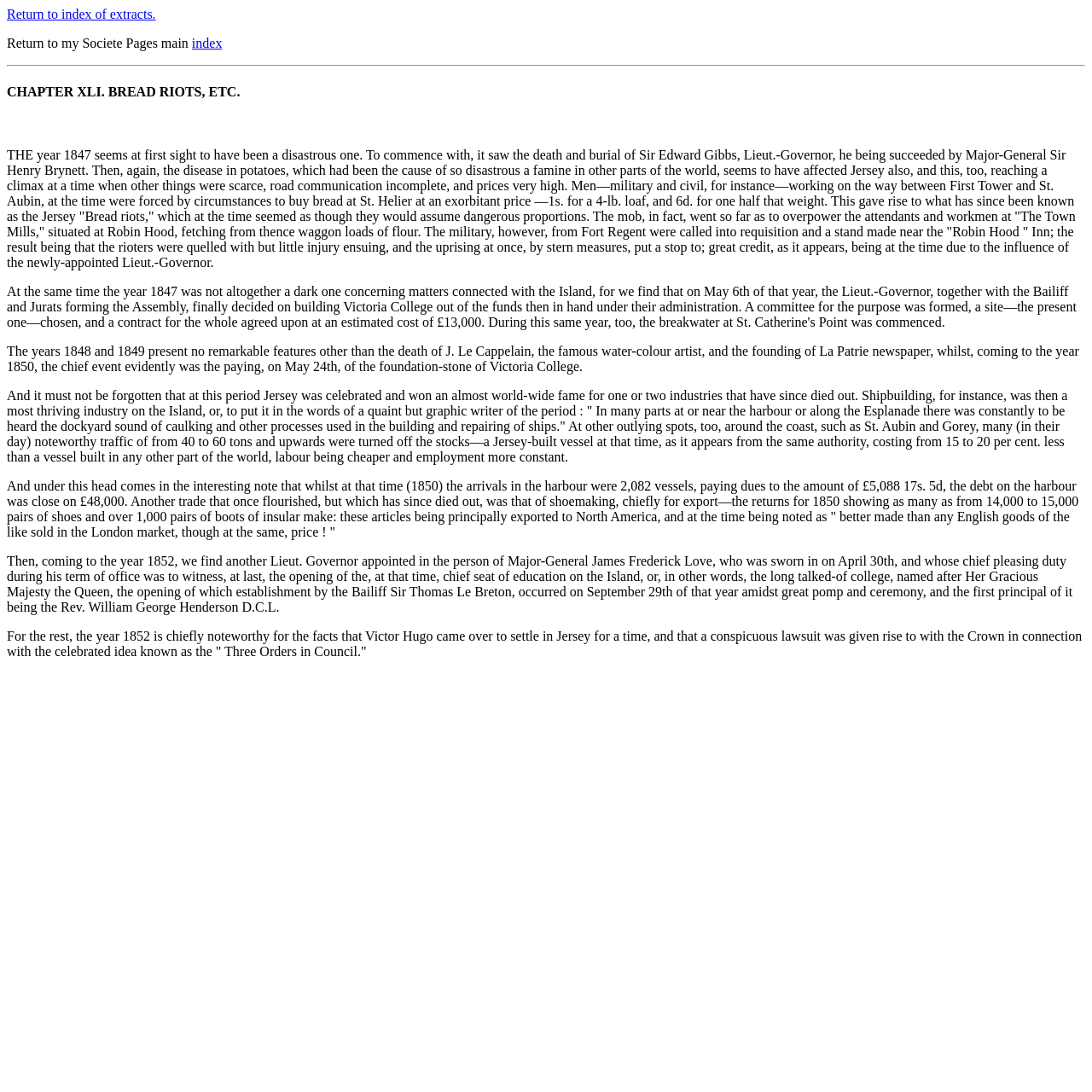Using the information in the image, give a comprehensive answer to the question: 
What is the year of the bread riots?

The year of the bread riots can be found in the text 'THE year 1847 seems at first sight to have been a disastrous one.' which indicates that the bread riots occurred in 1847.